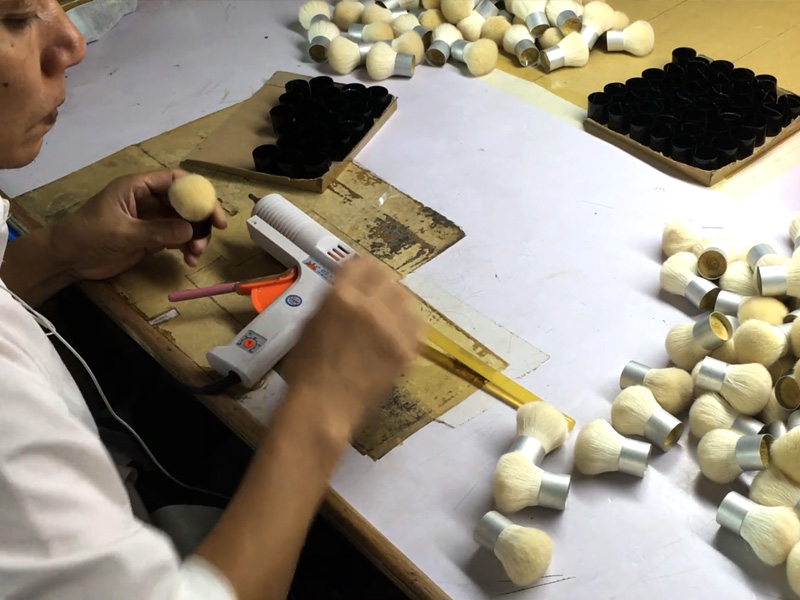What is positioned on the work surface?
Please provide a single word or phrase based on the screenshot.

Hot glue gun